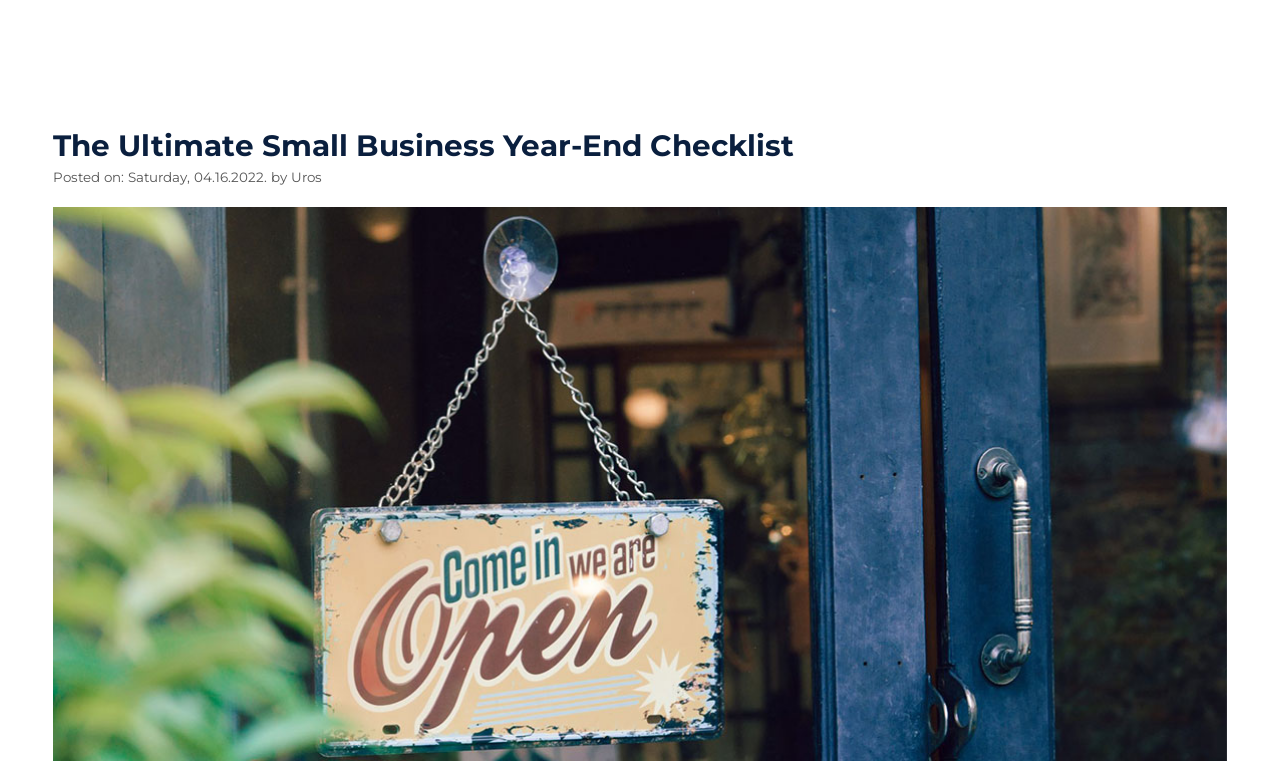Specify the bounding box coordinates of the area to click in order to execute this command: 'Check out AREAS WE SERVE'. The coordinates should consist of four float numbers ranging from 0 to 1, and should be formatted as [left, top, right, bottom].

[0.733, 0.061, 0.811, 0.089]